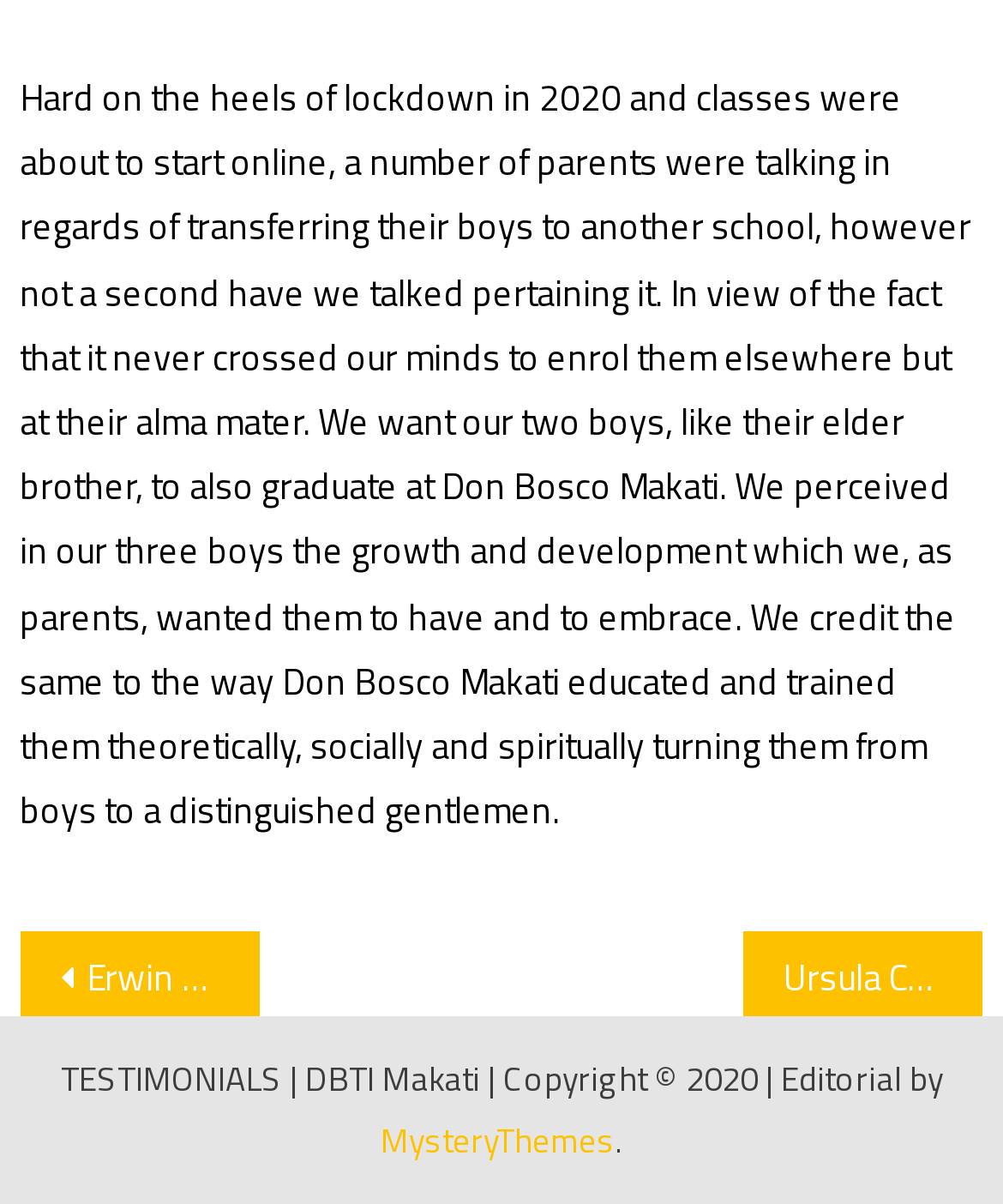How many boys are mentioned in the testimonial?
Answer with a single word or phrase by referring to the visual content.

3